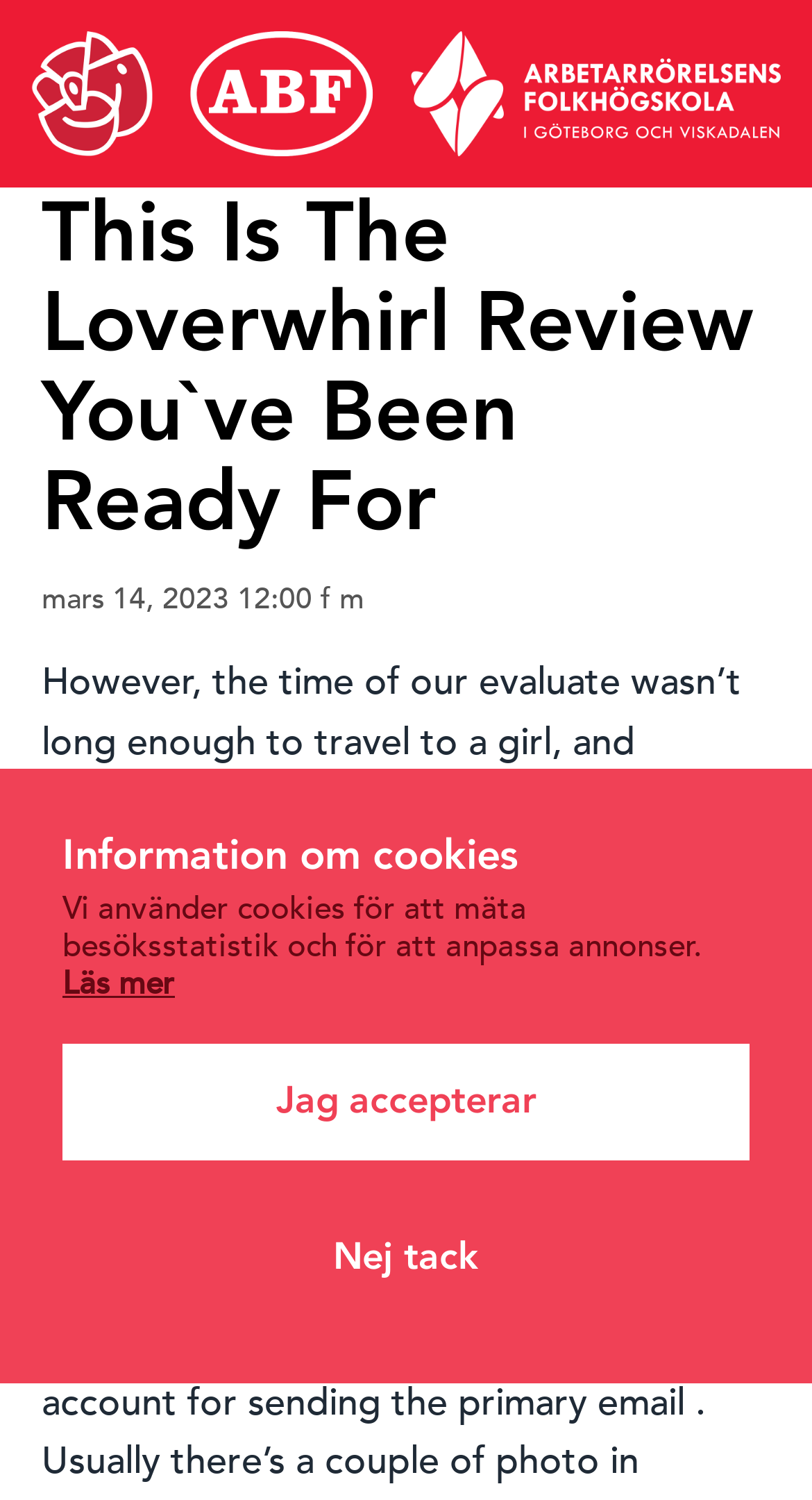What is the website Studieportal about?
Answer the question with a single word or phrase derived from the image.

Loverwhirl review